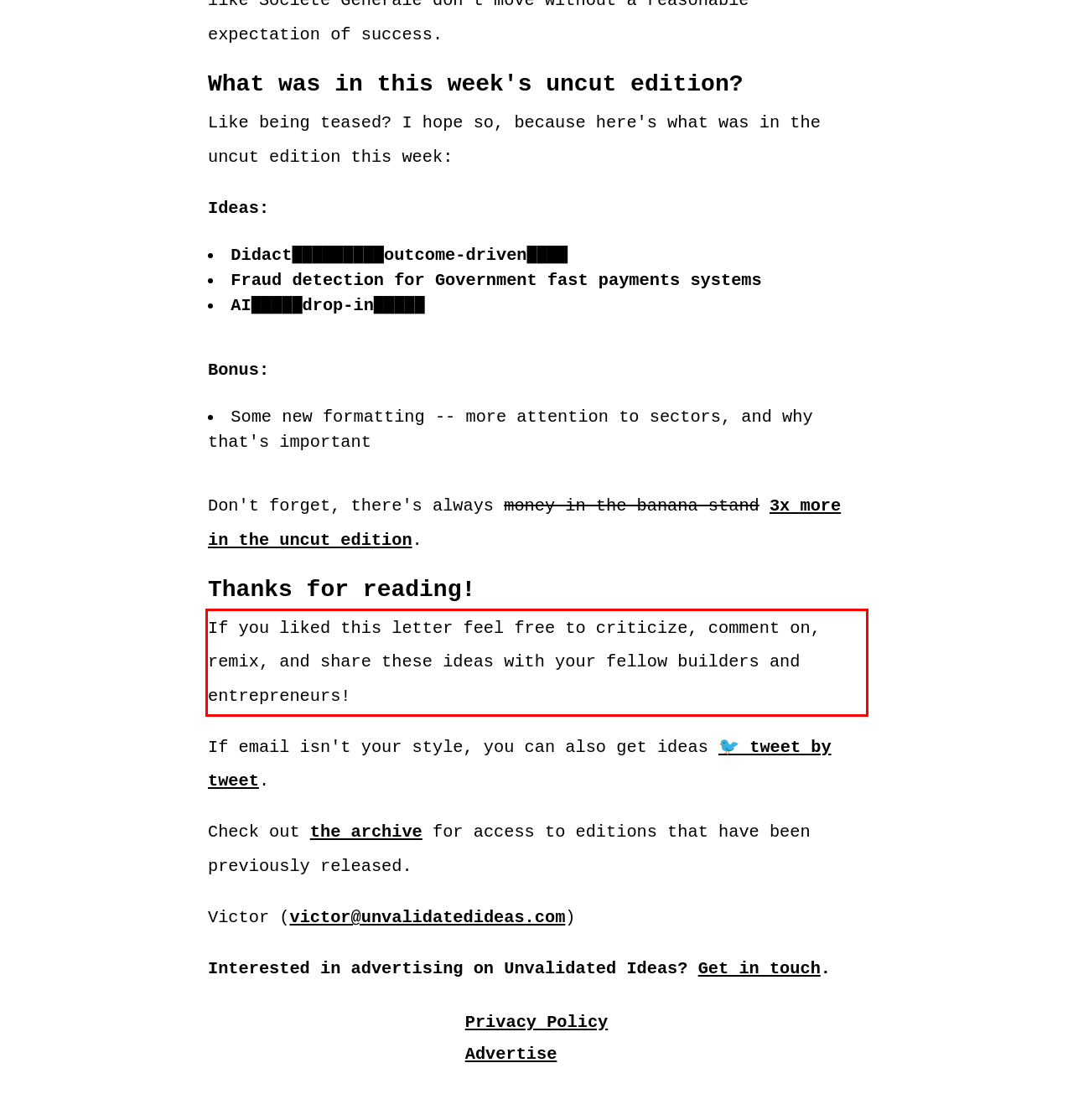Extract and provide the text found inside the red rectangle in the screenshot of the webpage.

If you liked this letter feel free to criticize, comment on, remix, and share these ideas with your fellow builders and entrepreneurs!